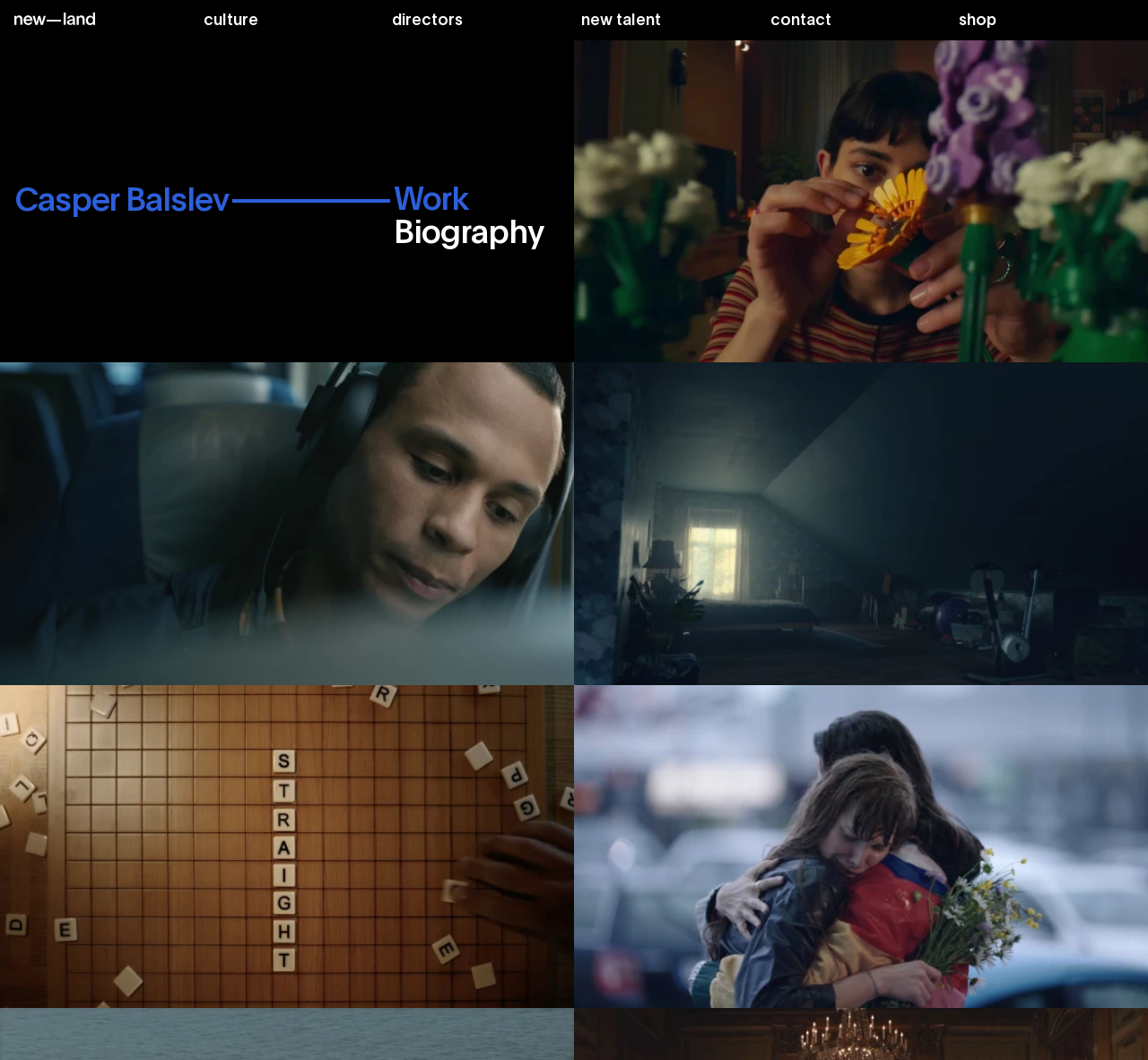Specify the bounding box coordinates of the element's area that should be clicked to execute the given instruction: "view Casper Balslev's biography". The coordinates should be four float numbers between 0 and 1, i.e., [left, top, right, bottom].

[0.343, 0.205, 0.473, 0.236]